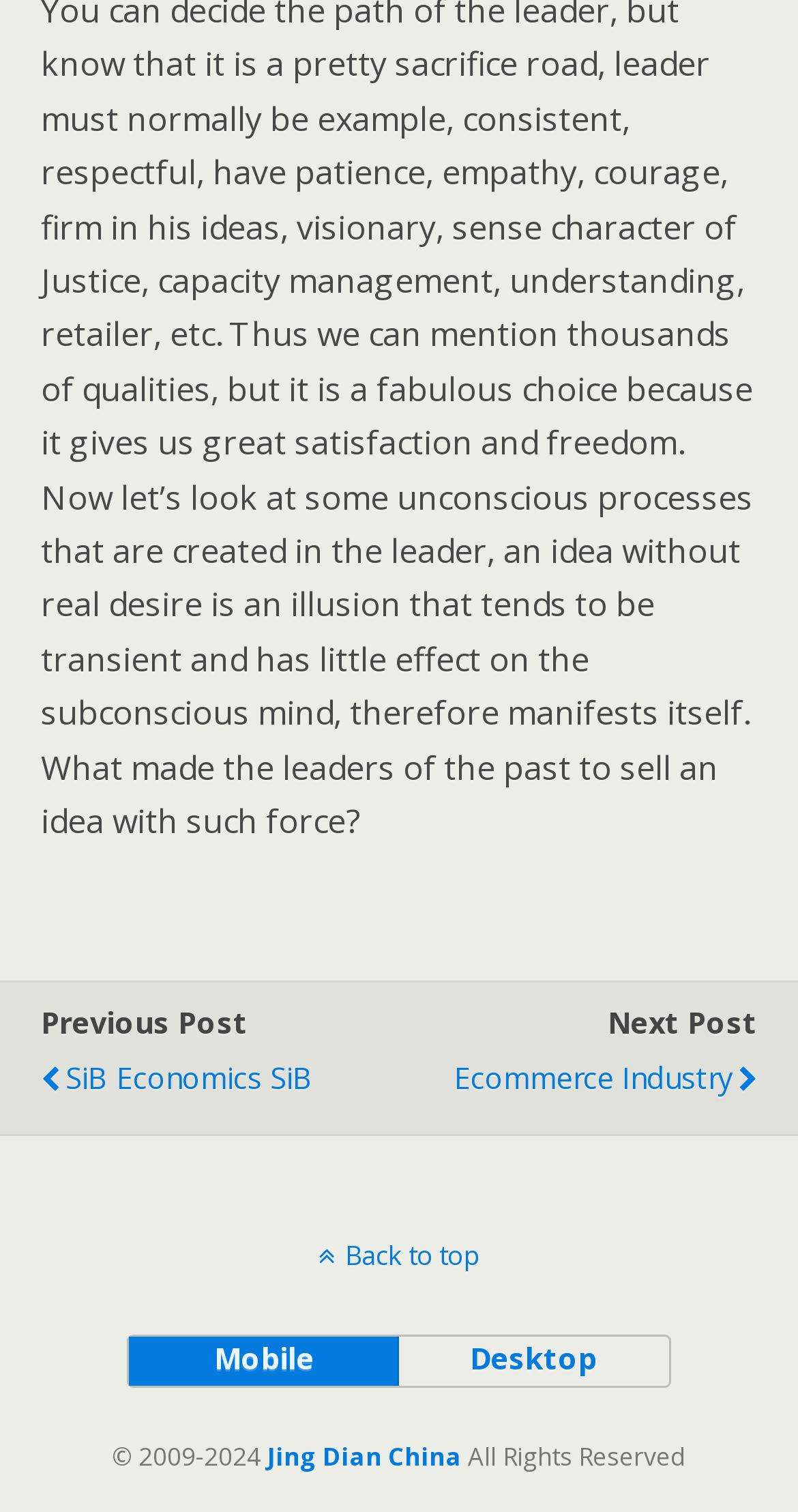Answer the question below in one word or phrase:
How many links are there in the footer?

3